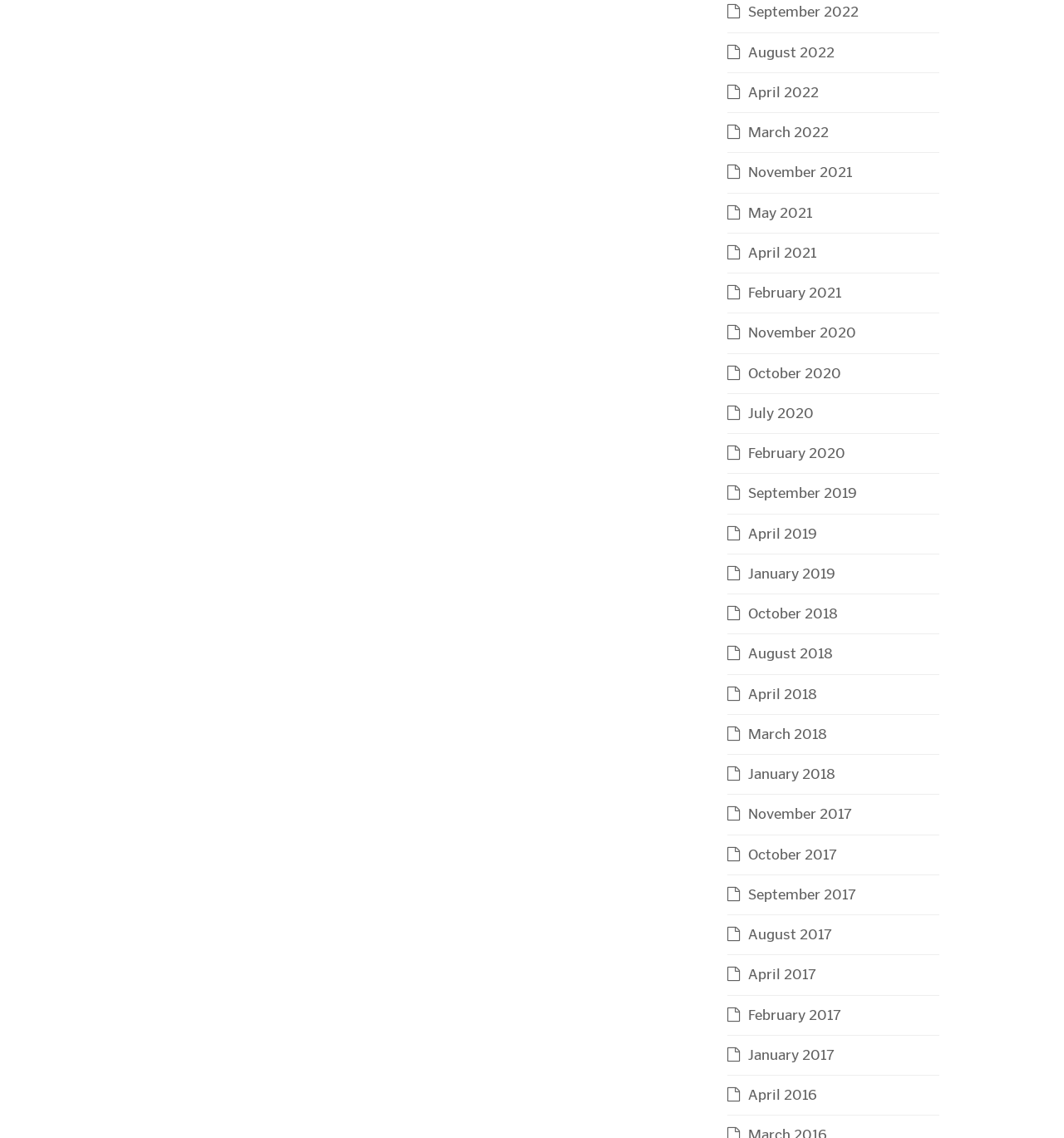Please pinpoint the bounding box coordinates for the region I should click to adhere to this instruction: "View September 2022".

[0.684, 0.002, 0.807, 0.018]